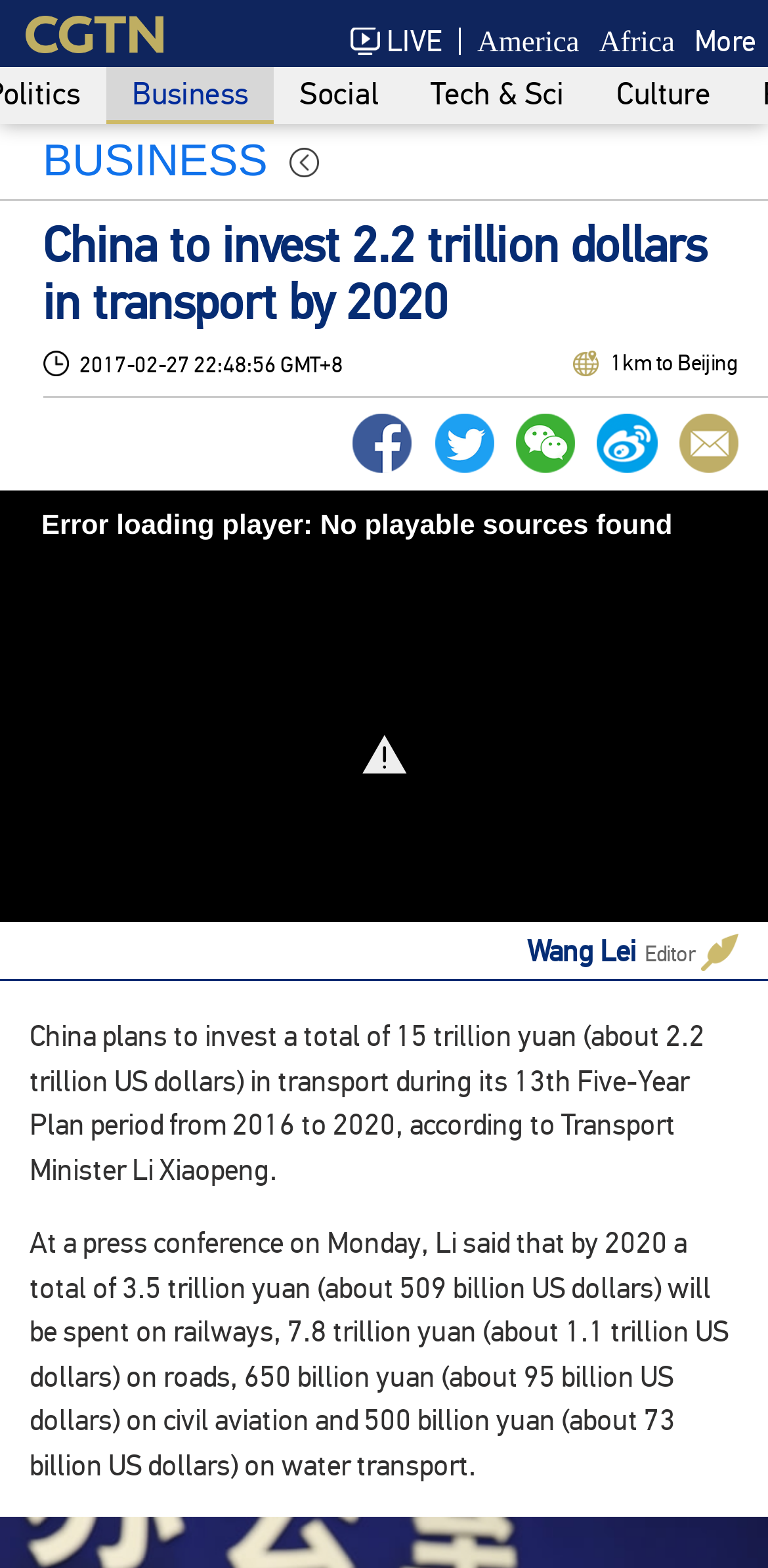Find the bounding box coordinates for the area that must be clicked to perform this action: "Click on the image at the top".

[0.377, 0.094, 0.416, 0.113]